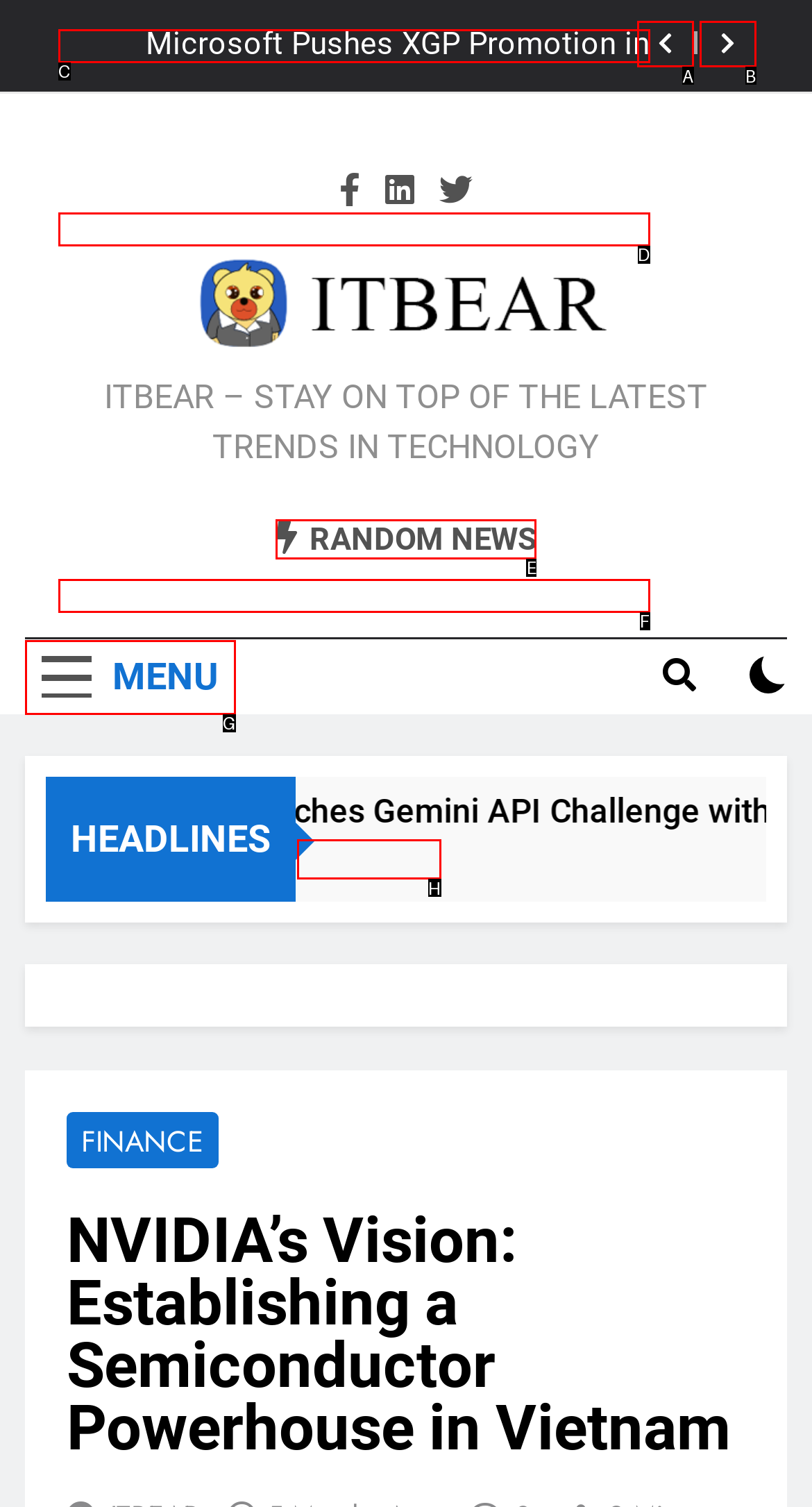Point out the HTML element I should click to achieve the following task: Add a comment Provide the letter of the selected option from the choices.

None